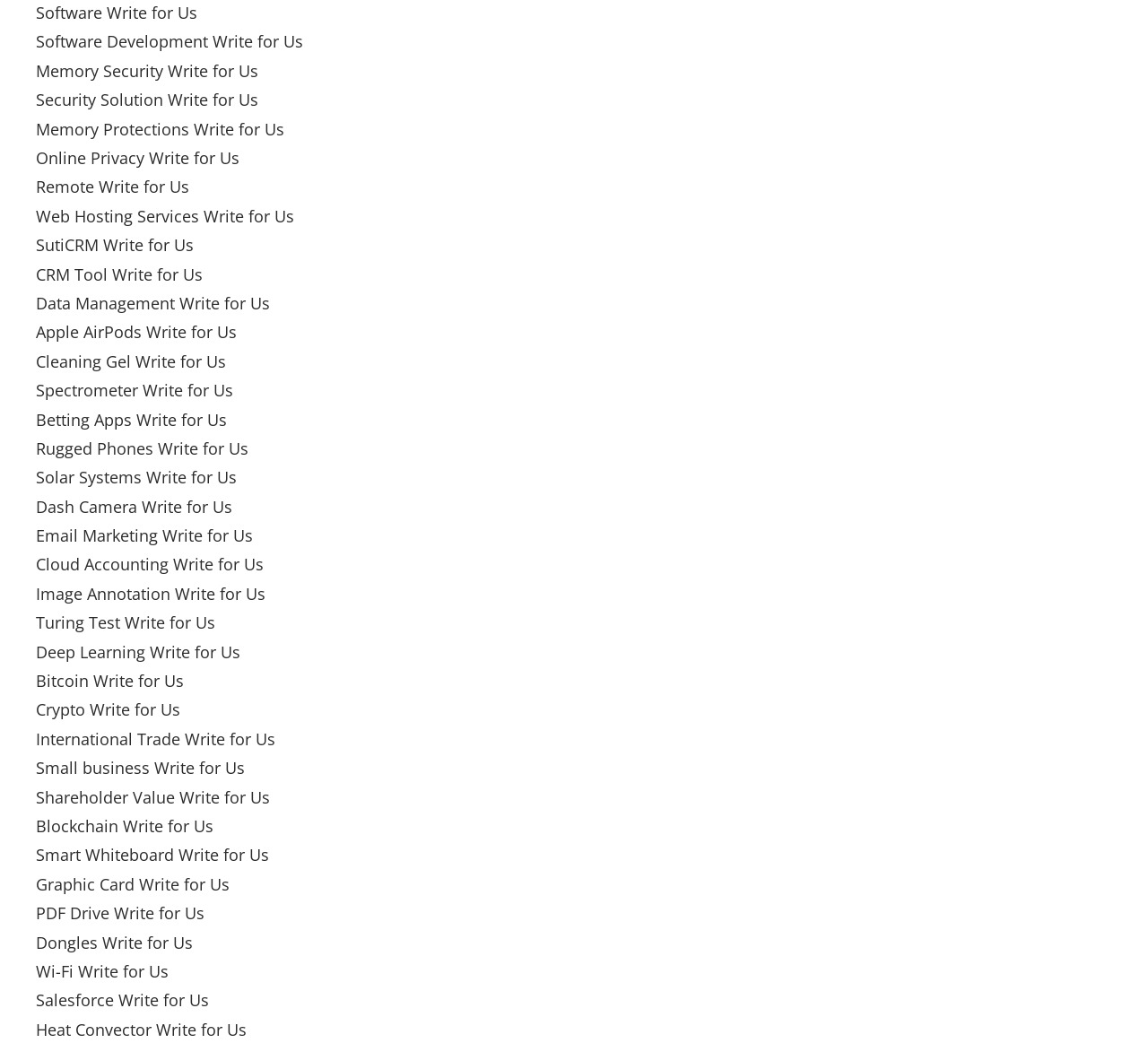Use a single word or phrase to respond to the question:
What is the main topic of this webpage?

Write for Us